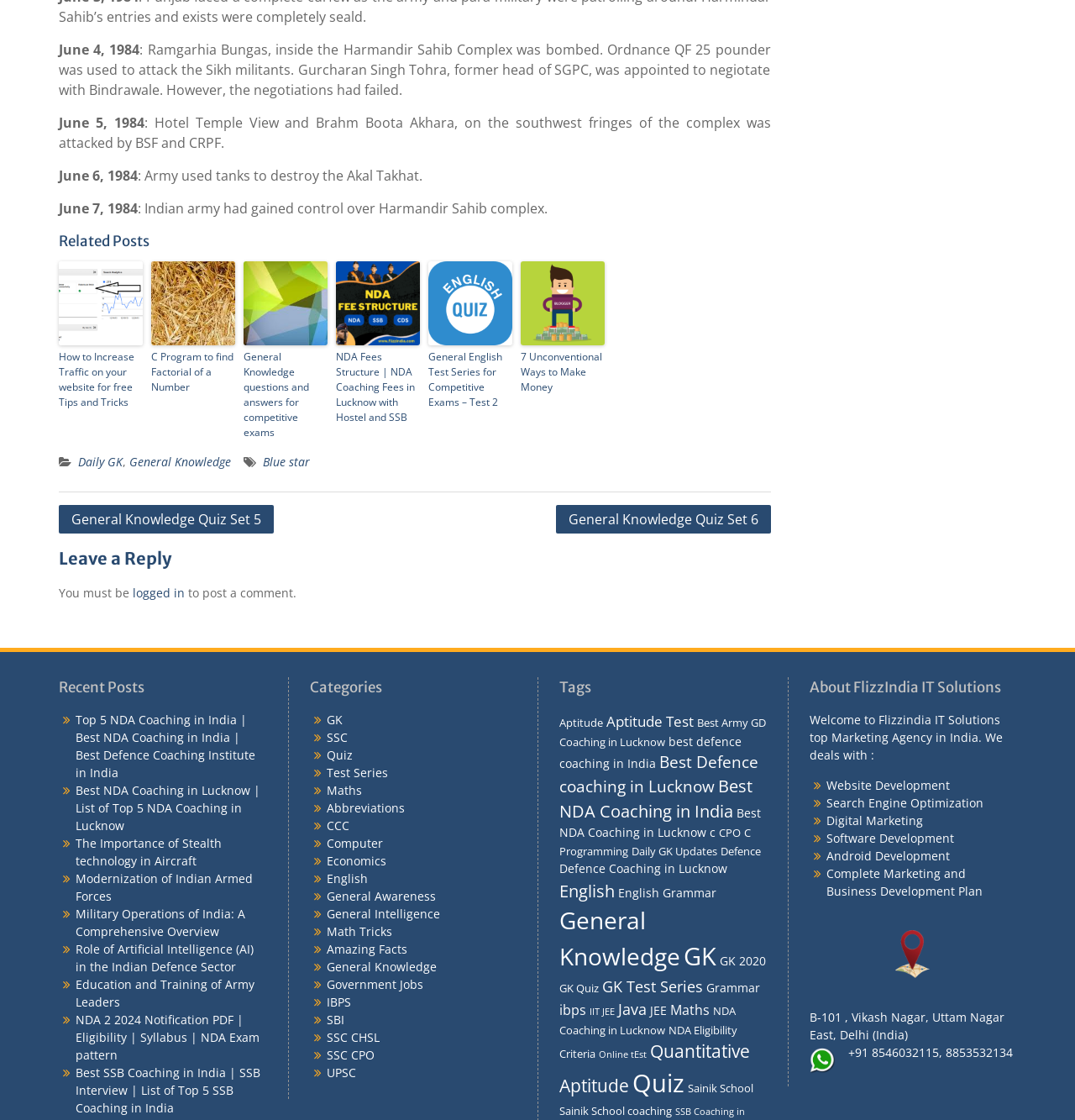What is the date mentioned at the top of the webpage?
Look at the screenshot and respond with a single word or phrase.

June 4, 1984